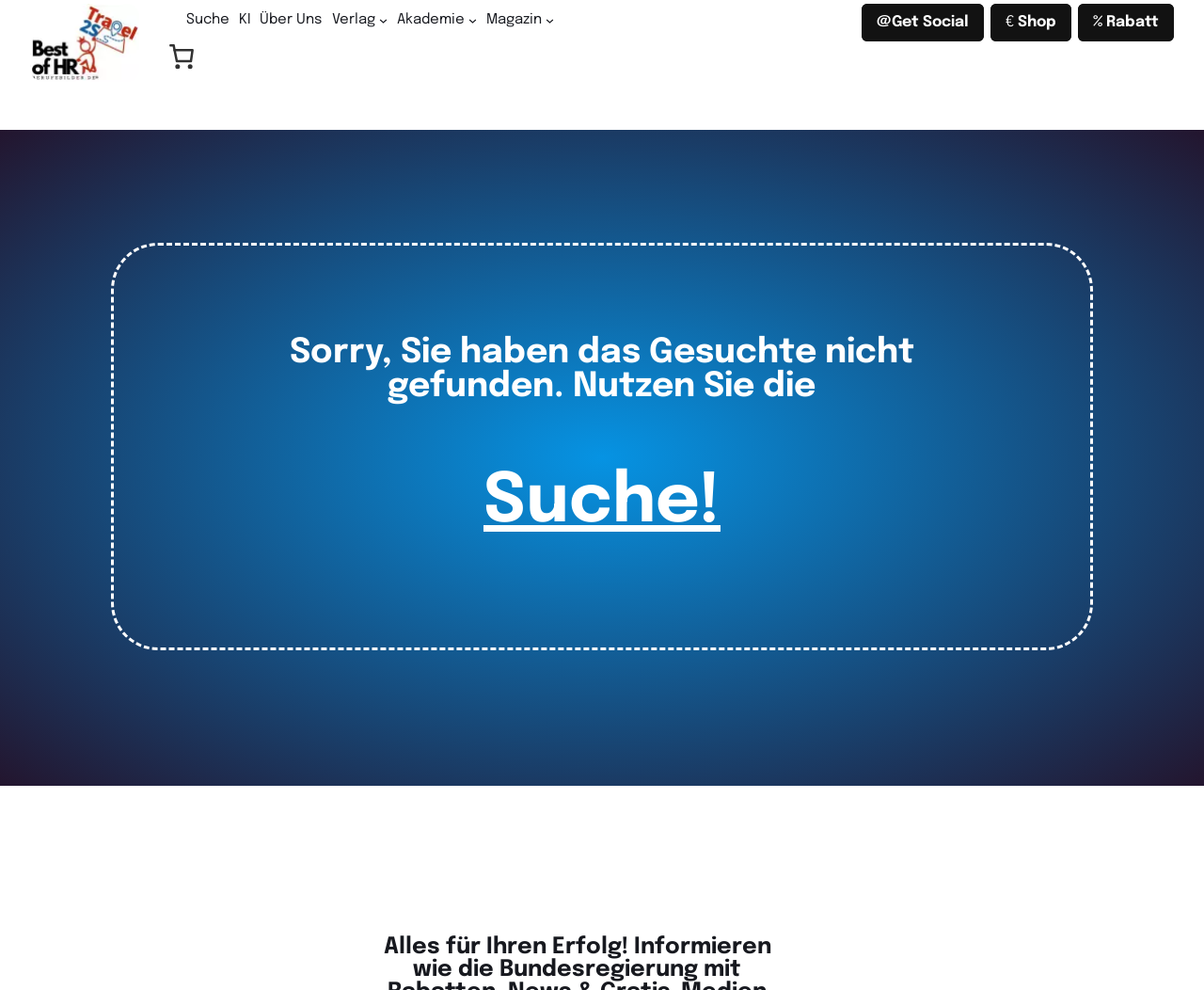Provide the bounding box coordinates of the area you need to click to execute the following instruction: "Click on Indonesian Teak Furniture".

None